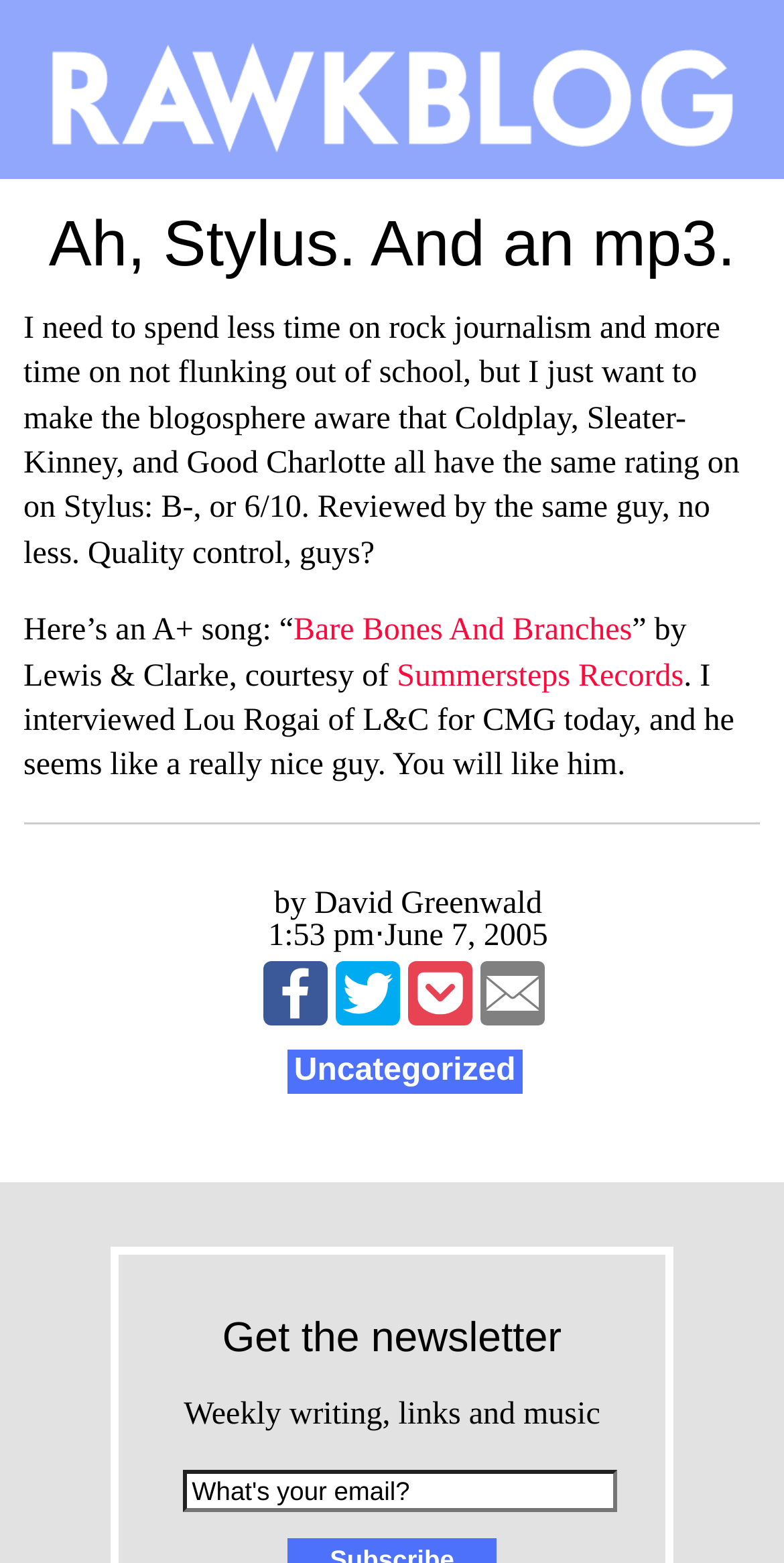Based on the image, please respond to the question with as much detail as possible:
Who is the author of the article?

The author's name can be found in the footer section of the webpage, where it says 'by David Greenwald'.